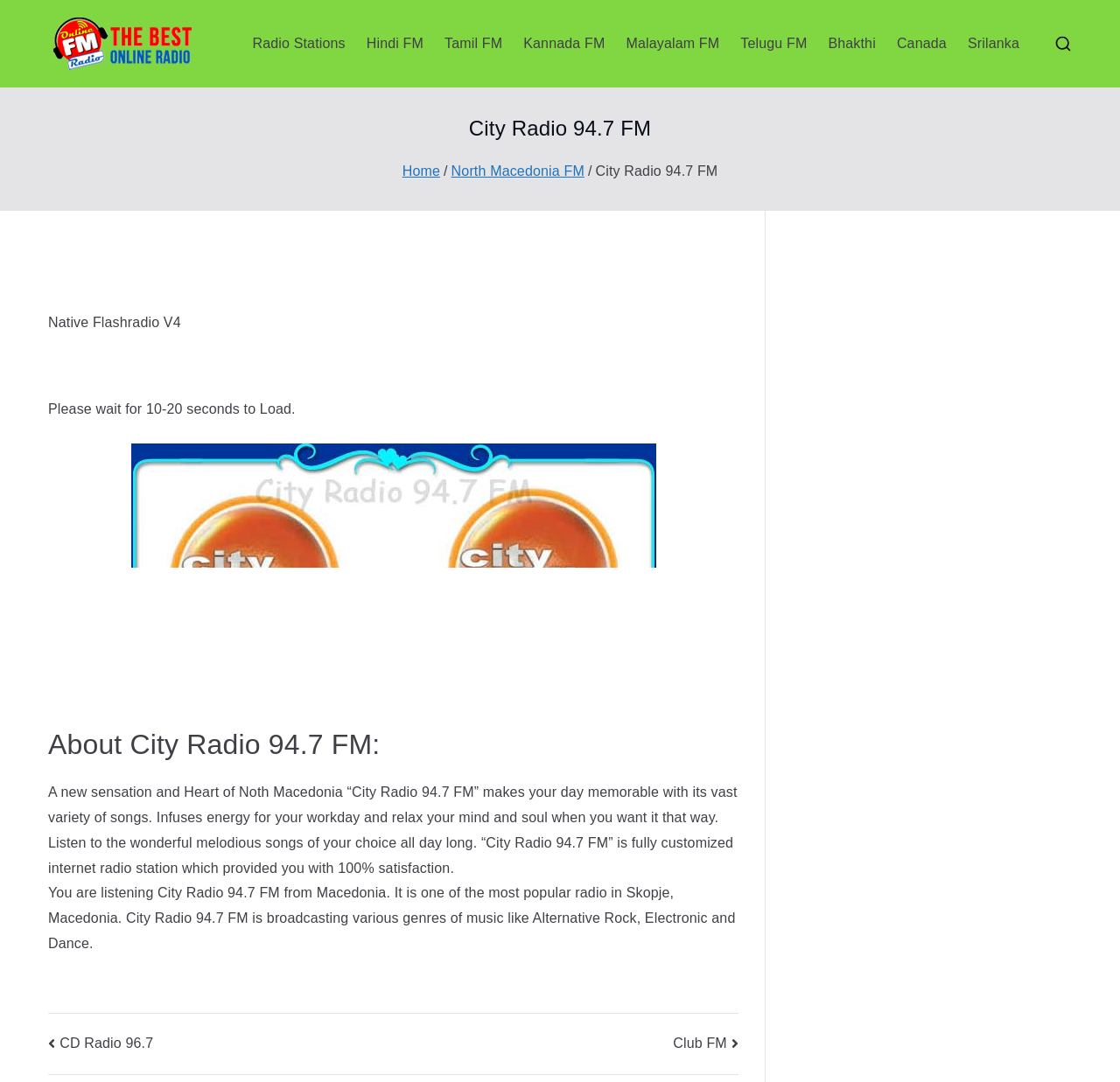Determine the bounding box for the described HTML element: "Srilanka". Ensure the coordinates are four float numbers between 0 and 1 in the format [left, top, right, bottom].

[0.031, 0.181, 0.073, 0.195]